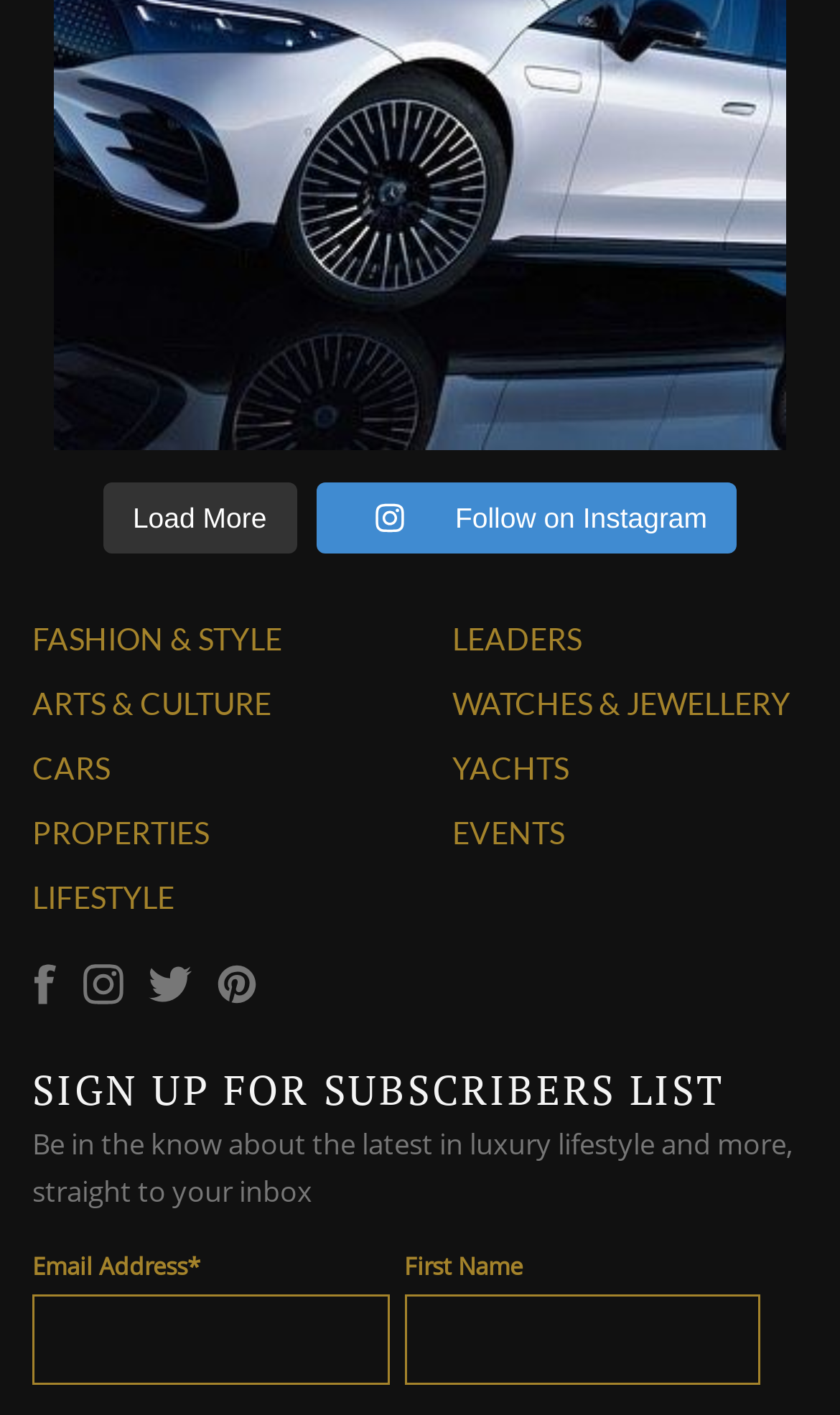Can you pinpoint the bounding box coordinates for the clickable element required for this instruction: "Click on Load More"? The coordinates should be four float numbers between 0 and 1, i.e., [left, top, right, bottom].

[0.122, 0.341, 0.353, 0.392]